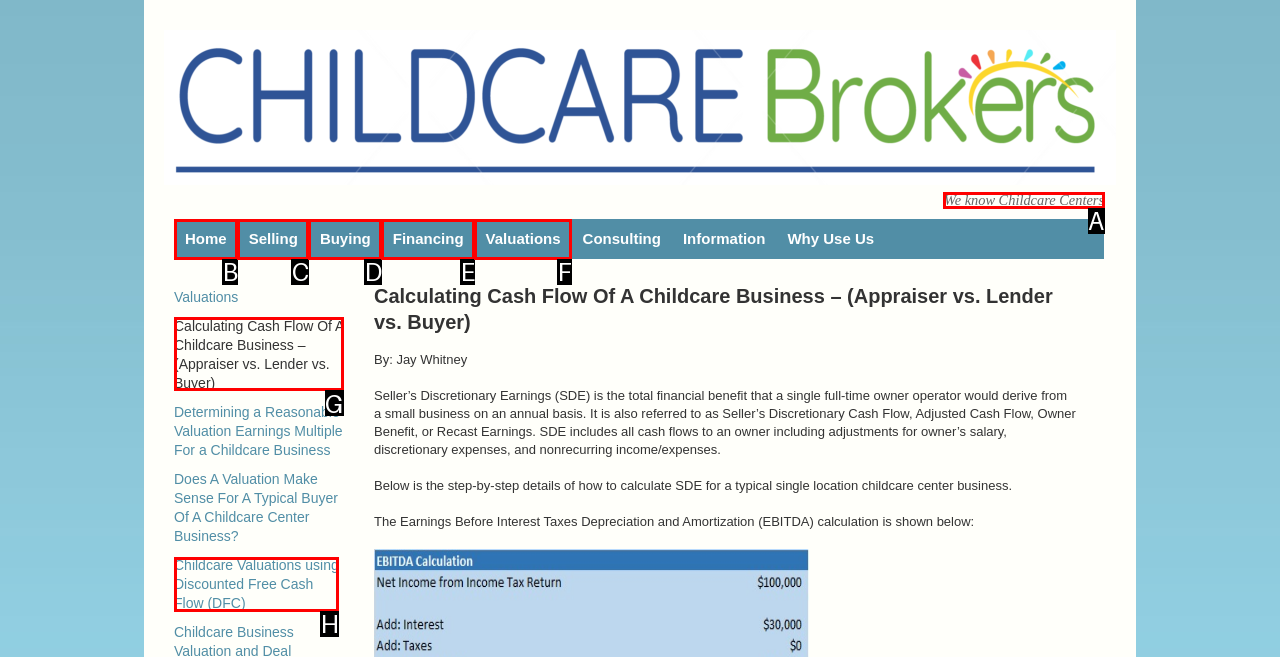Tell me which one HTML element I should click to complete the following task: View 'Calculating Cash Flow Of A Childcare Business – (Appraiser vs. Lender vs. Buyer)' Answer with the option's letter from the given choices directly.

G